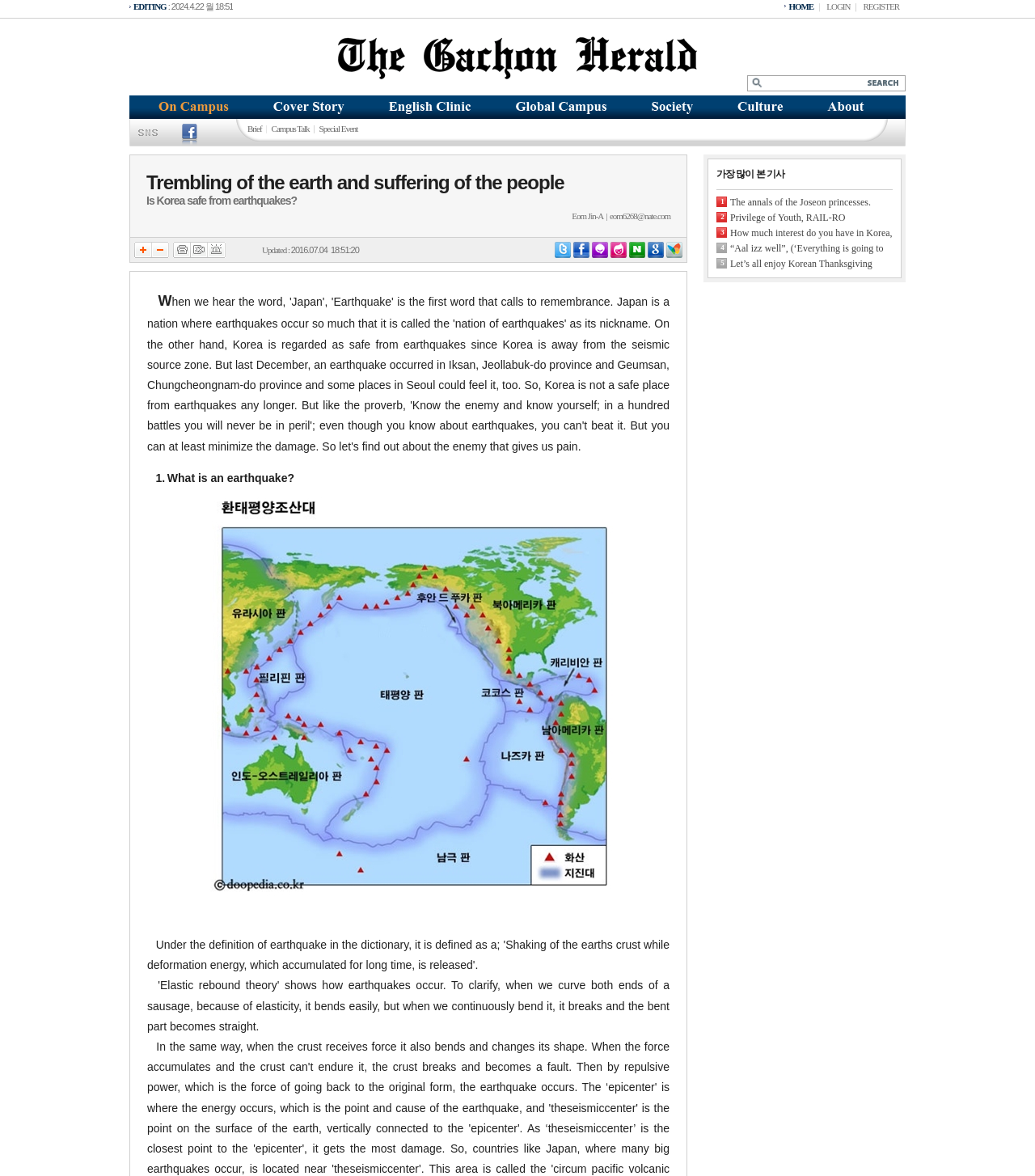Identify the bounding box coordinates of the area you need to click to perform the following instruction: "View the logo of the BAA".

None